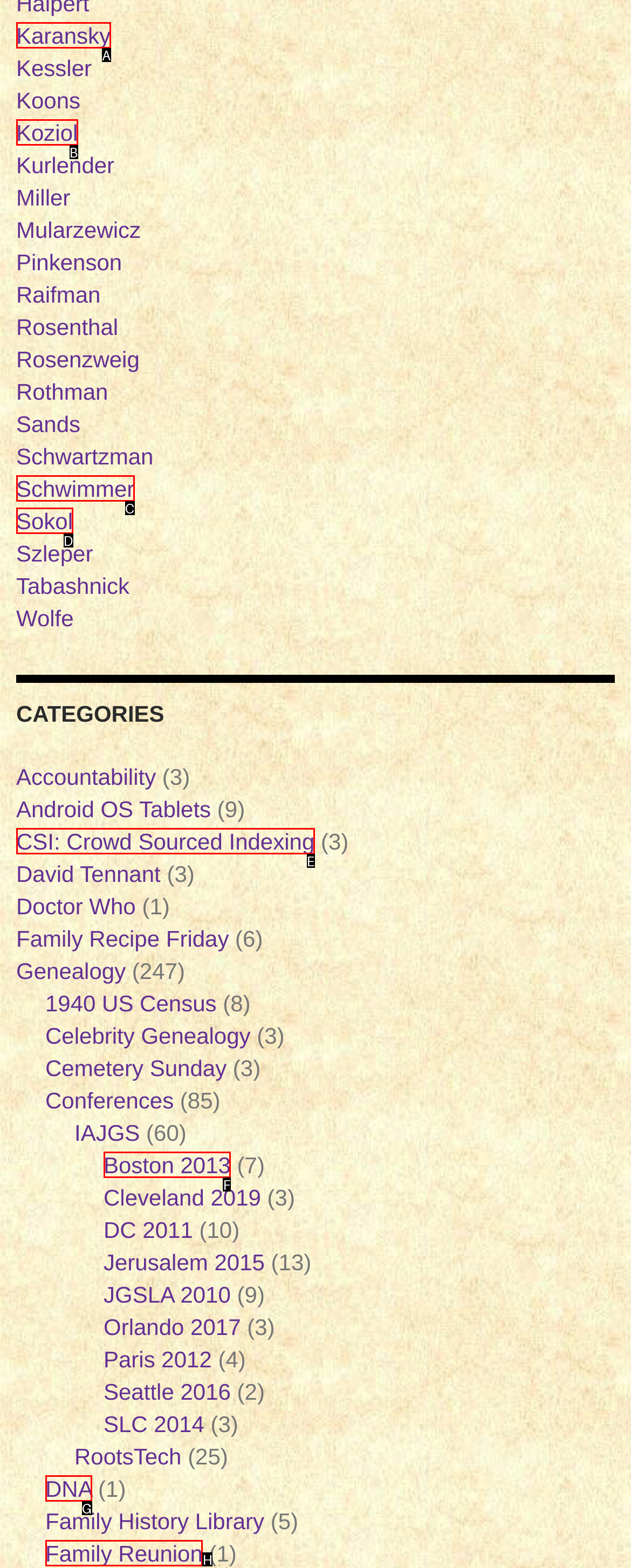From the options presented, which lettered element matches this description: CSI: Crowd Sourced Indexing
Reply solely with the letter of the matching option.

E